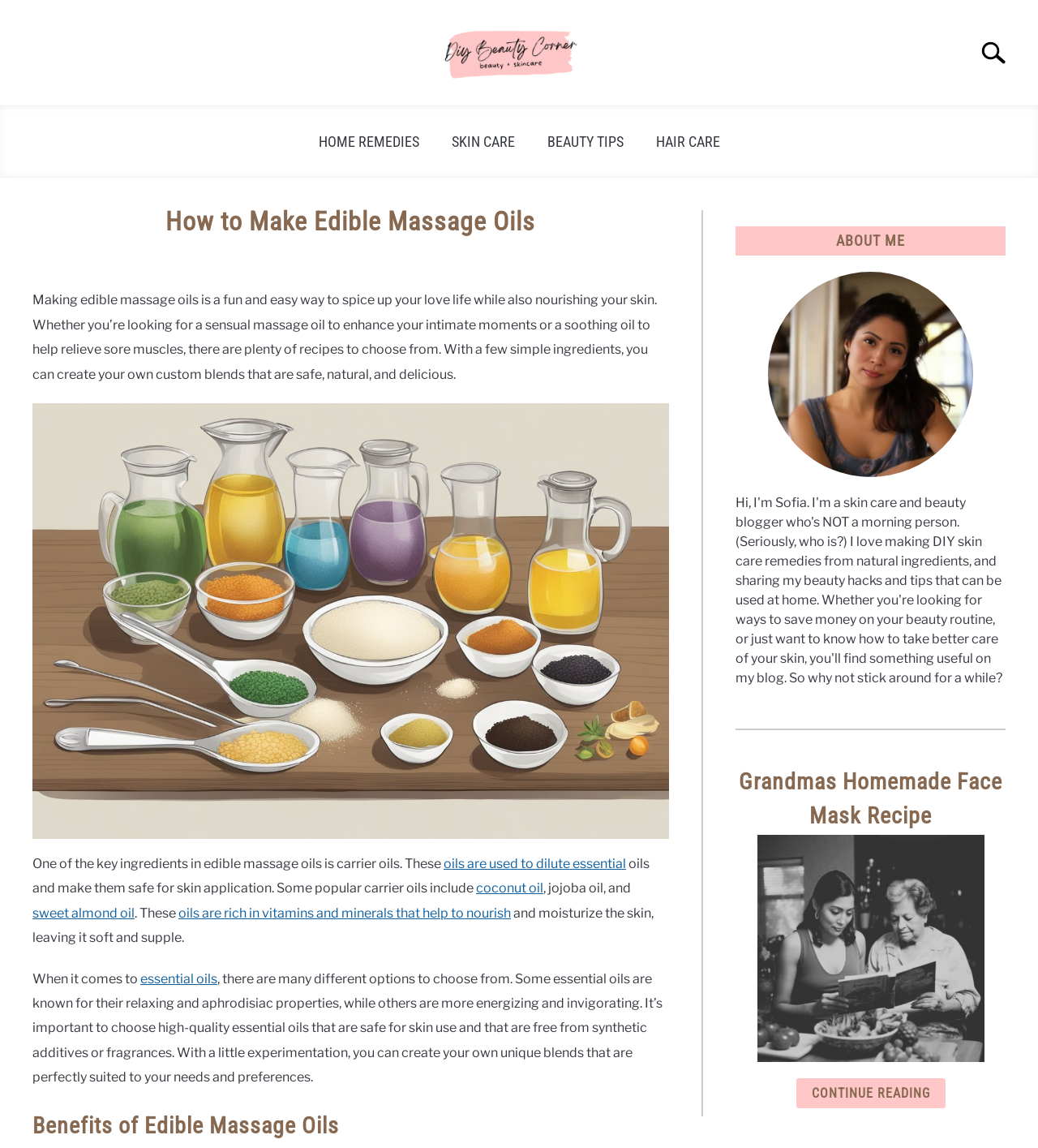Please respond to the question with a concise word or phrase:
Who is the author of the article?

Sofia Illescas